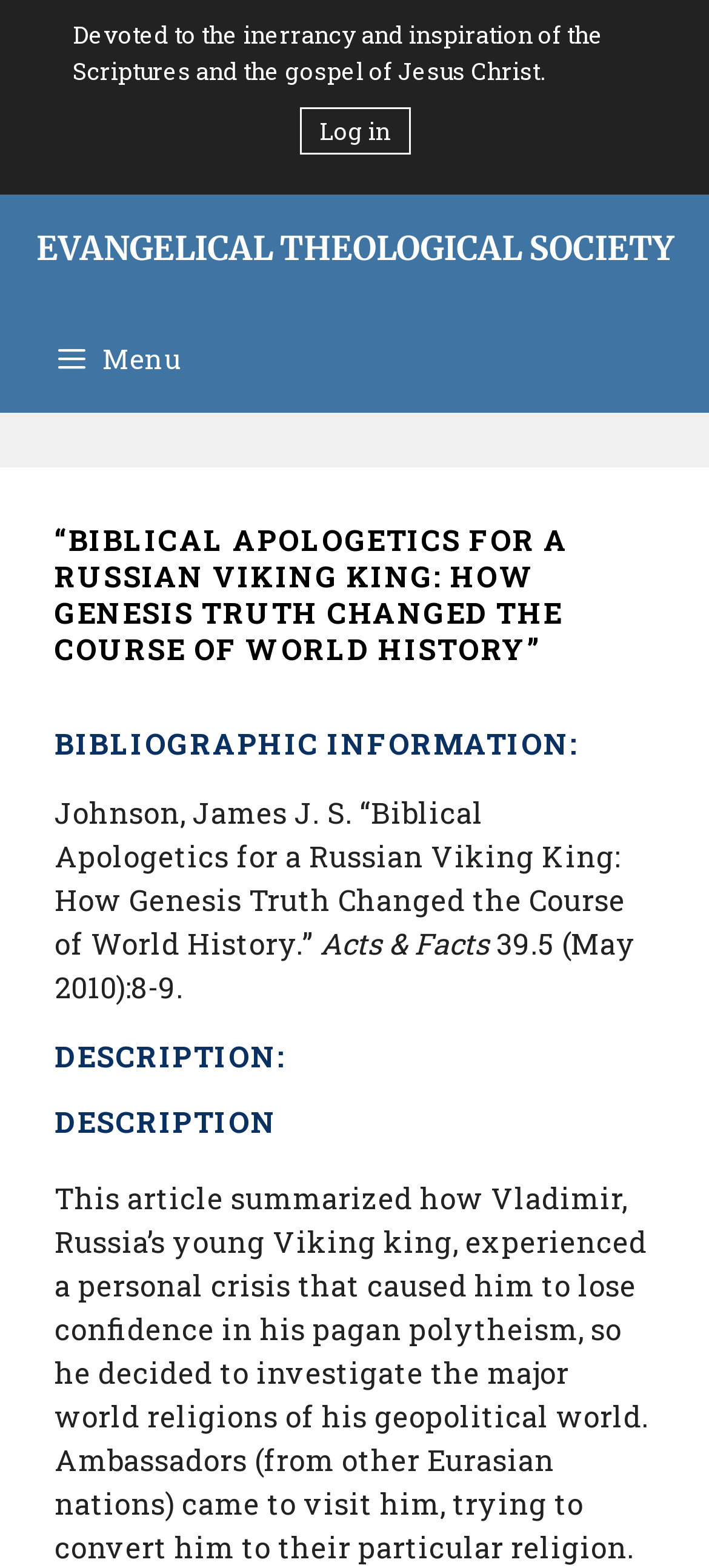Provide the bounding box coordinates of the HTML element this sentence describes: "Evangelical Theological Society".

[0.051, 0.124, 0.951, 0.193]